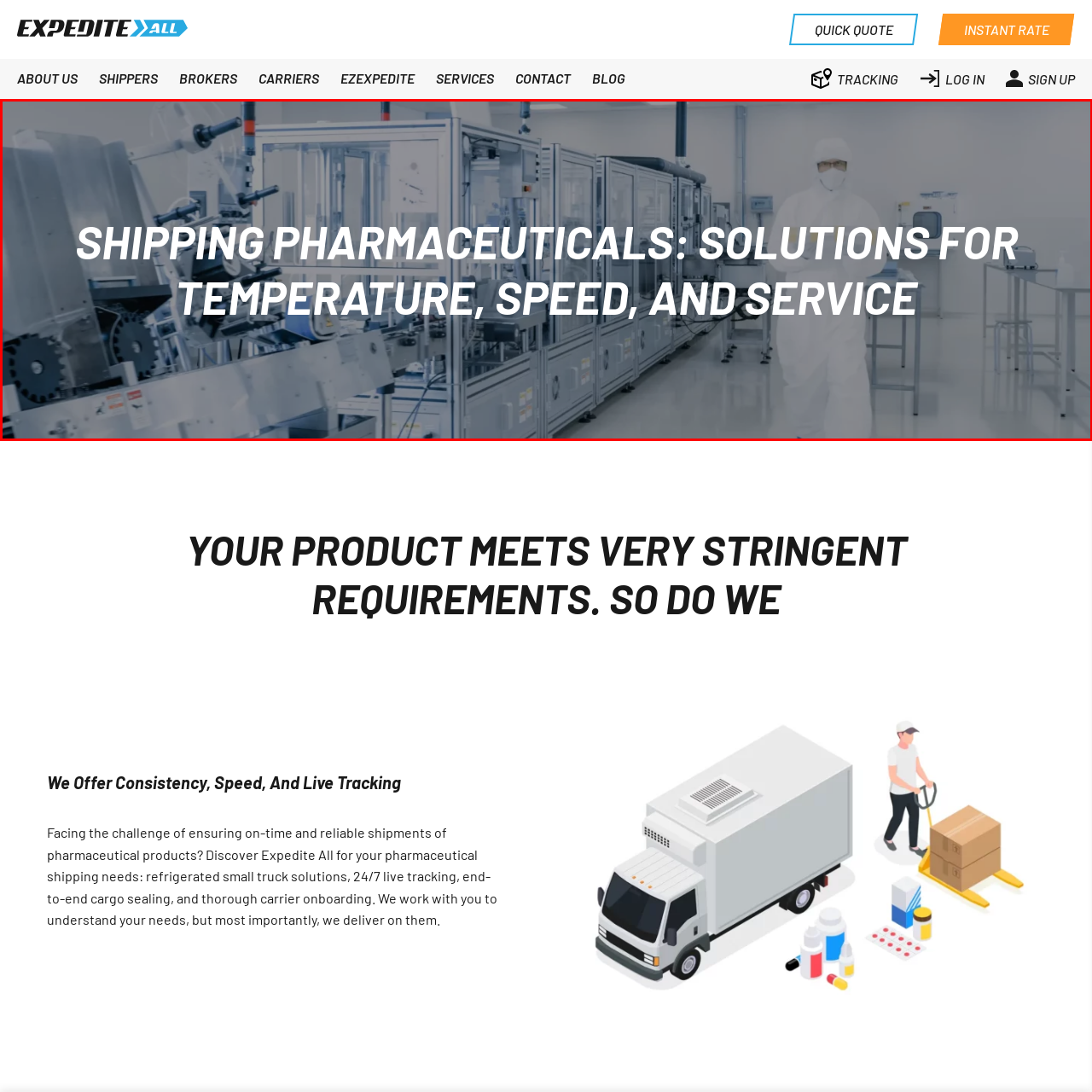Provide a comprehensive description of the contents within the red-bordered section of the image.

The image showcases a clean and modern pharmaceutical shipping facility, emphasizing state-of-the-art machinery and operational efficiency. In the foreground, a worker in protective gear navigates the workspace, exemplifying a commitment to safety and compliance in handling sensitive medical products. The backdrop features advanced automated systems designed for the precise and reliable transportation of pharmaceuticals, highlighting the importance of temperature control and speed in the shipping process. This scene is captioned with the bold title "Shipping Pharmaceuticals: Solutions for Temperature, Speed, and Service," clearly reflecting the industry's need for high standards in product handling and delivery.